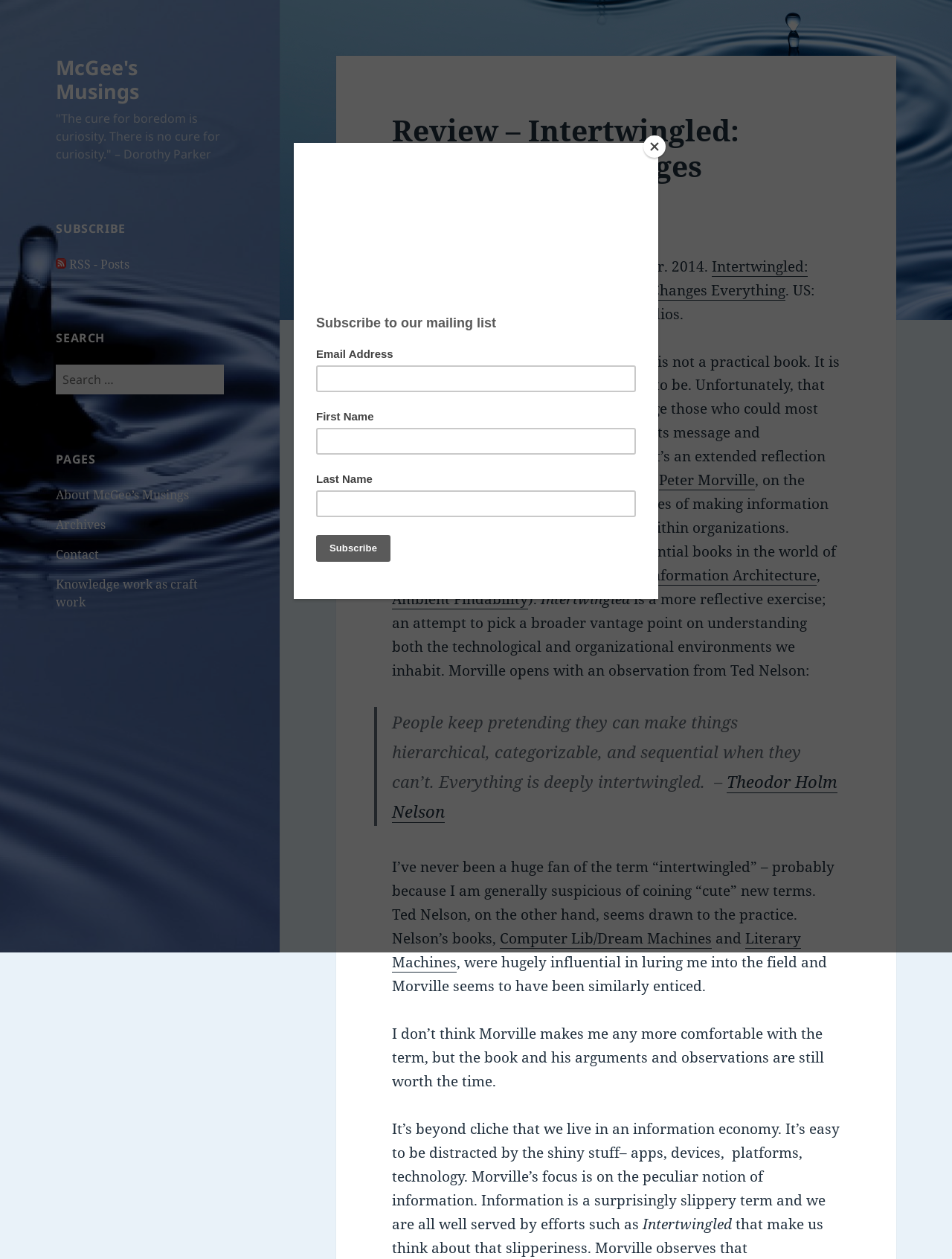Please specify the bounding box coordinates of the clickable region necessary for completing the following instruction: "Read about Intertwingled book". The coordinates must consist of four float numbers between 0 and 1, i.e., [left, top, right, bottom].

[0.593, 0.204, 0.848, 0.239]